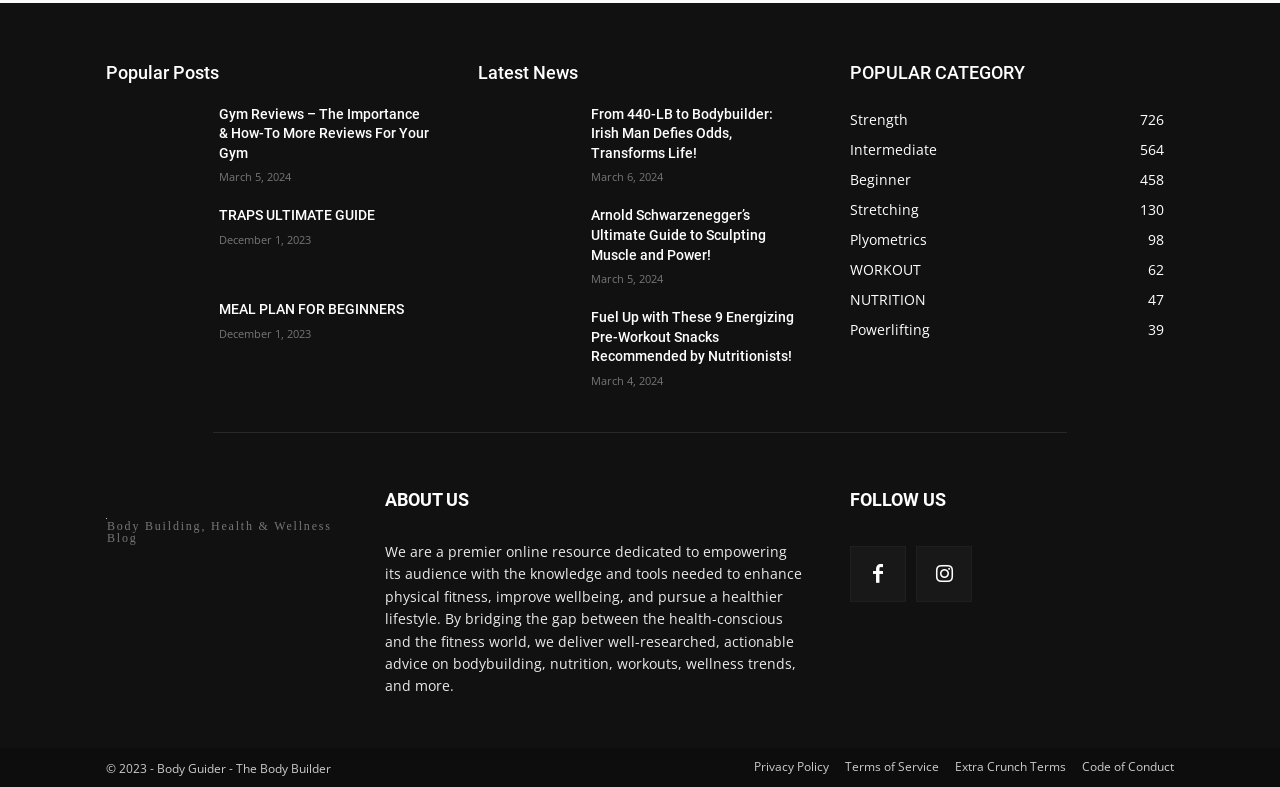How many pre-workout snacks are recommended by nutritionists?
With the help of the image, please provide a detailed response to the question.

I found this information in the article titled 'Fuel Up with These 9 Energizing Pre-Workout Snacks Recommended by Nutritionists!' which is listed under the 'Latest News' section.